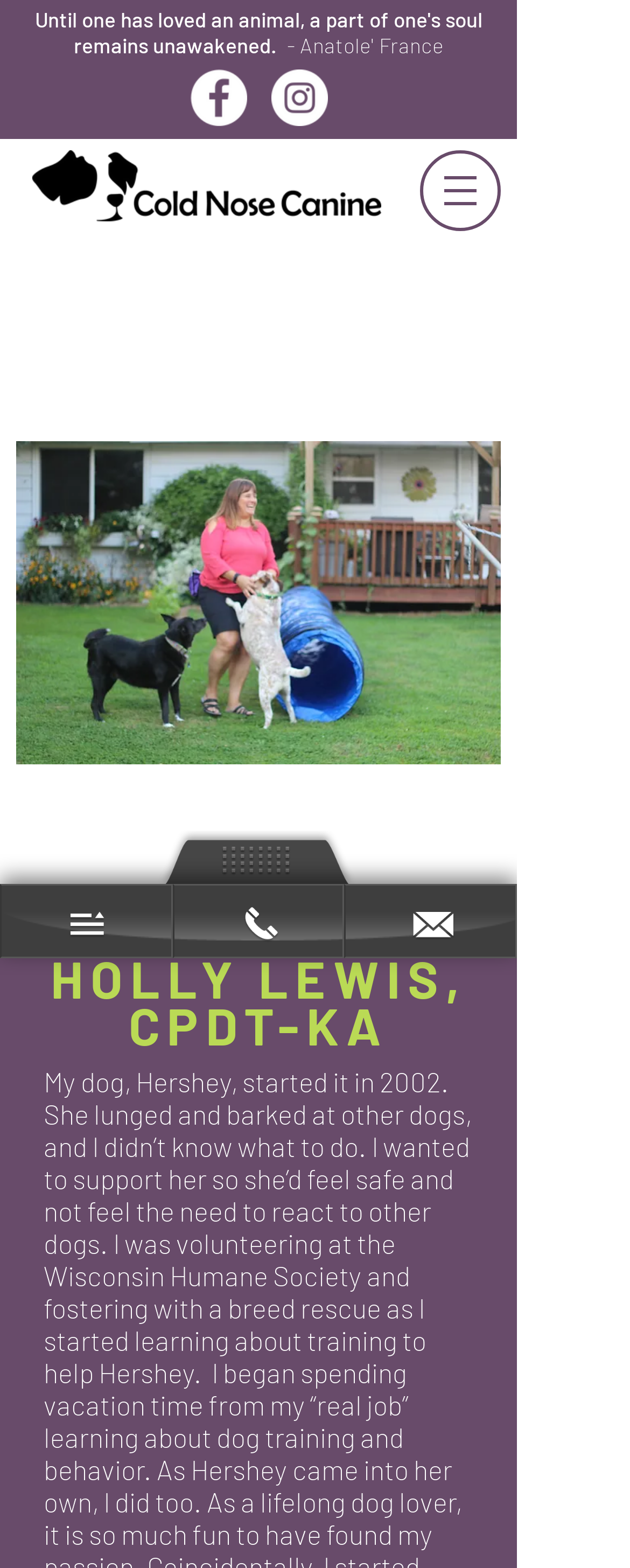What is the purpose of the 'Slide show gallery' region?
Give a comprehensive and detailed explanation for the question.

The 'Slide show gallery' region is likely used to display a series of images, as it contains a button with a popup menu and a static text indicating the current slide number (1/3).